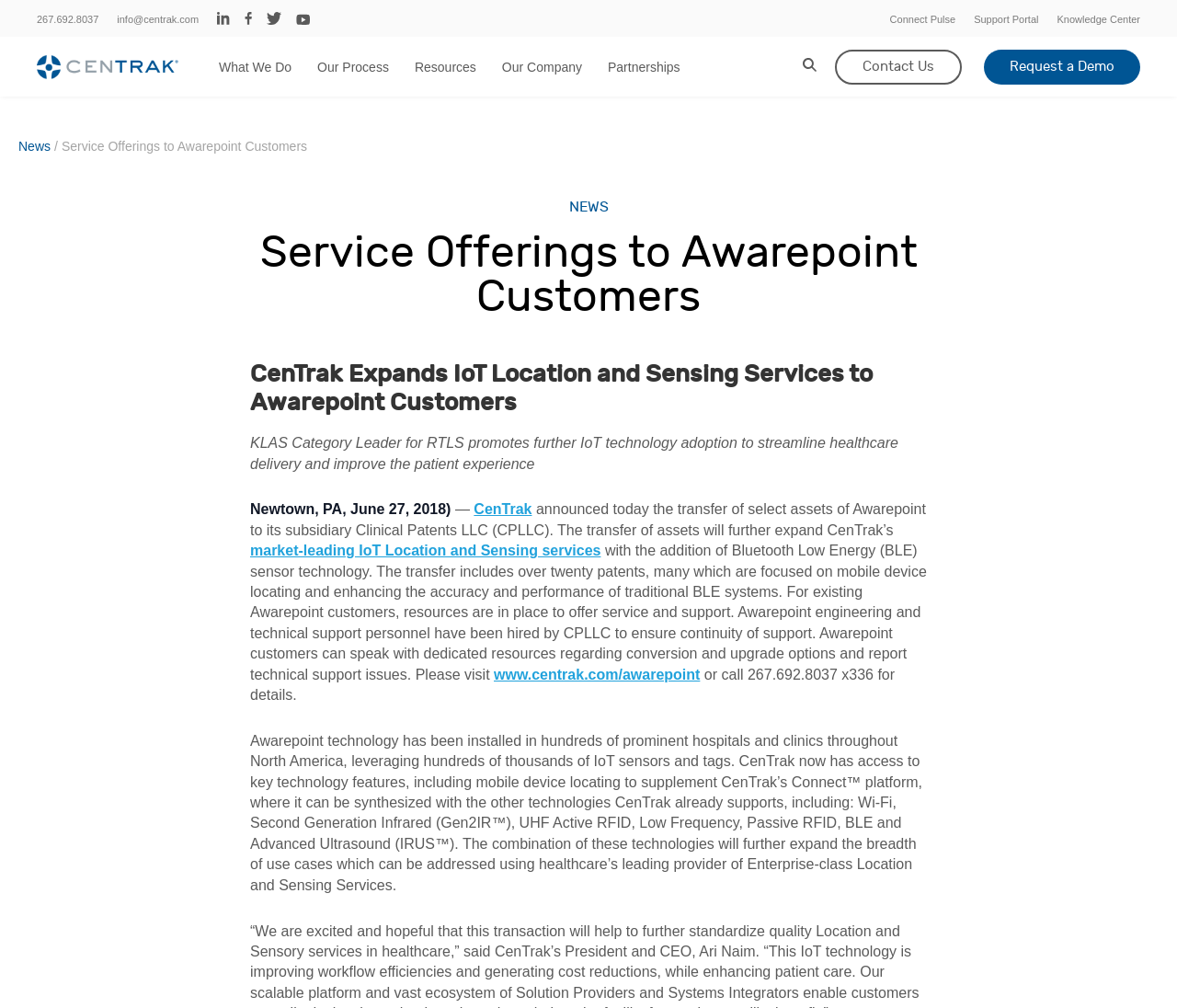Show the bounding box coordinates of the region that should be clicked to follow the instruction: "Request a Demo."

[0.836, 0.049, 0.969, 0.083]